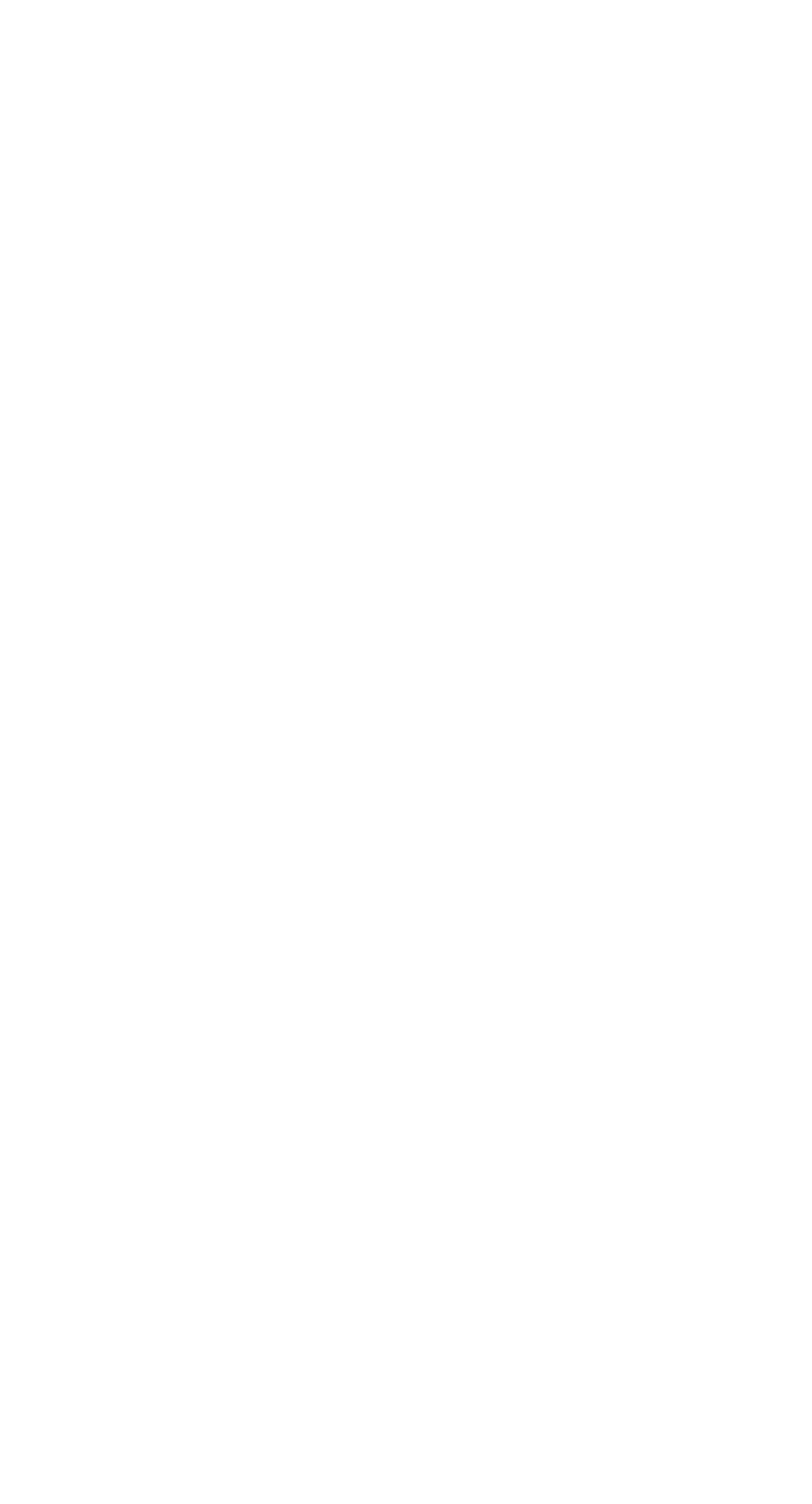Refer to the image and provide an in-depth answer to the question: 
What is the date of the latest article?

I looked for the dates associated with each article and found that the latest date is August 10, 2018, which is associated with the article without a title.